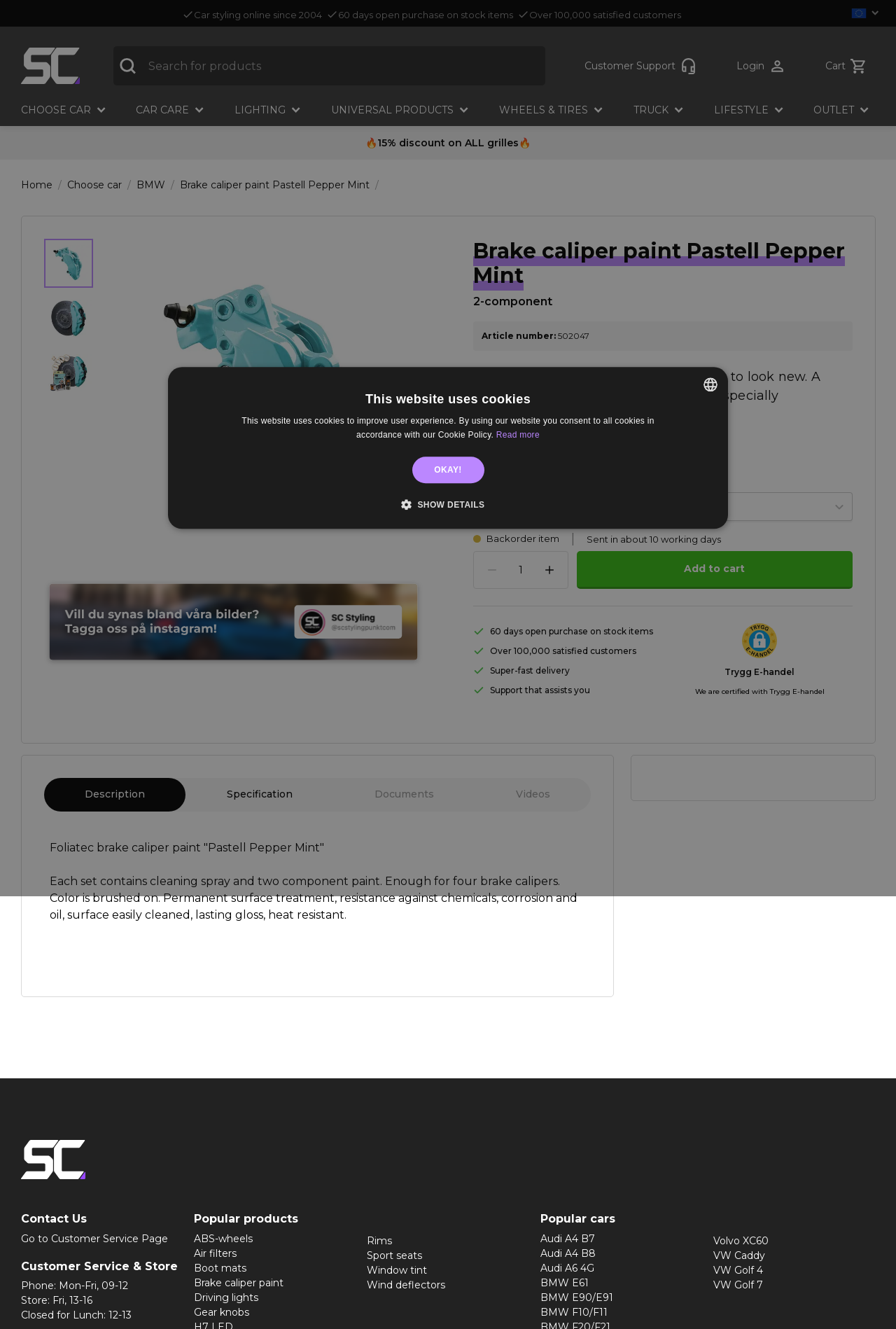Find the bounding box coordinates of the clickable area required to complete the following action: "Search for a product".

[0.126, 0.035, 0.608, 0.064]